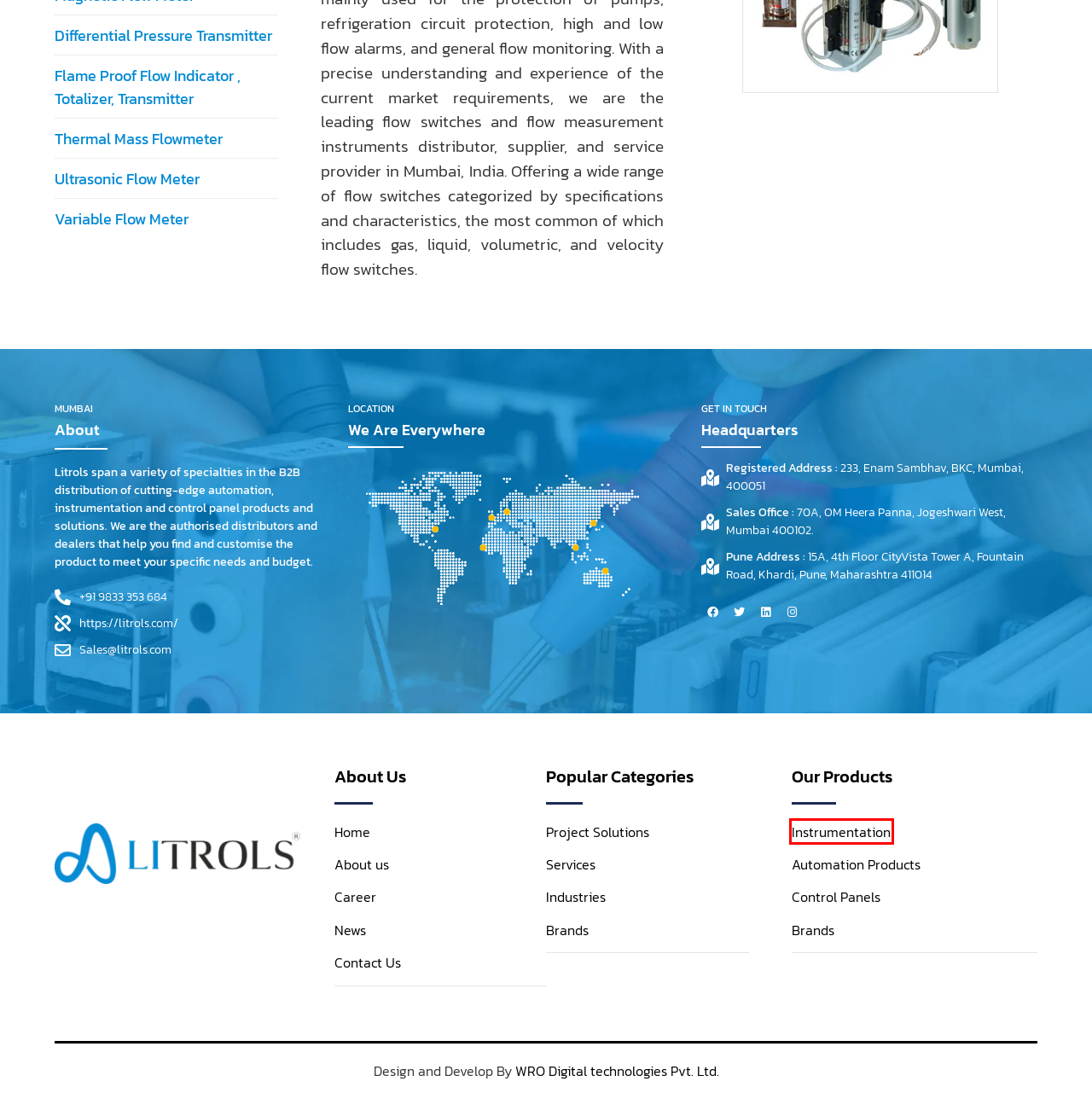You are provided a screenshot of a webpage featuring a red bounding box around a UI element. Choose the webpage description that most accurately represents the new webpage after clicking the element within the red bounding box. Here are the candidates:
A. Variable Flow Meter - Litrols
B. ABB Distributors in India | Dealers | Litrols
C. Coriolis Mass Flow Meter - Litrols
D. Flame Proof Flow Indicator,Totalizer Transmitter - Litrols
E. Differential Pressure Transmitter - Litrols
F. Digital Marketing Agency in Navi Mumbai , India | We Rank One
G. Litrols - Process Control Instrument Suppliers in India
H. Calibration - Litrols

C